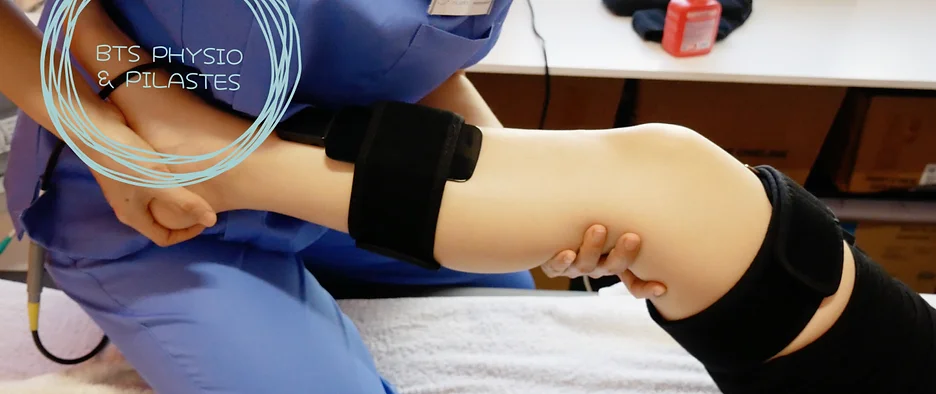Elaborate on the elements present in the image.

In this image, a physiotherapist is gently assisting a patient with a rehabilitation exercise. The therapist is wearing a blue uniform and is positioned to help the patient by adjusting their leg, which is secured with a therapeutic strap. The leg appears to be in a slightly bent position, suggesting an assessment or treatment focused on enhancing mobility or recovery. A tranquil setting is indicated by the soft colors and the organized environment in the background, reflecting a professional clinic atmosphere. The logo for "BTS PHYSIO & PILATES" is artistically integrated into the design, emphasizing the focus on personalized care and effective treatment strategies offered at the facility. This scene captures the compassionate, hands-on approach of physiotherapy, which aims to support patients in their journey to recovery.